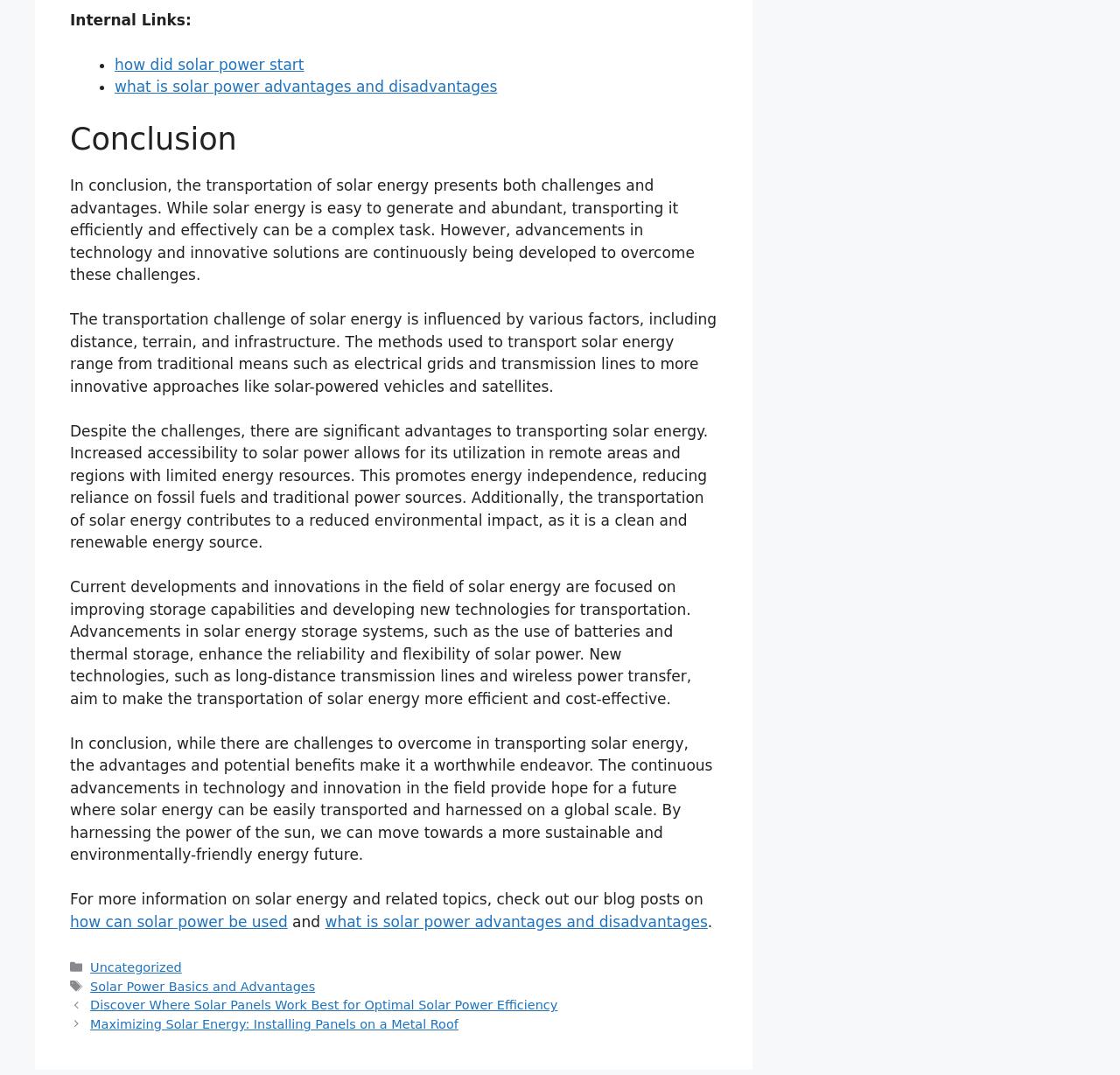Can you look at the image and give a comprehensive answer to the question:
What is the topic of the conclusion?

The conclusion section of the webpage discusses the challenges and advantages of transporting solar energy, including its impact on energy independence and the environment.